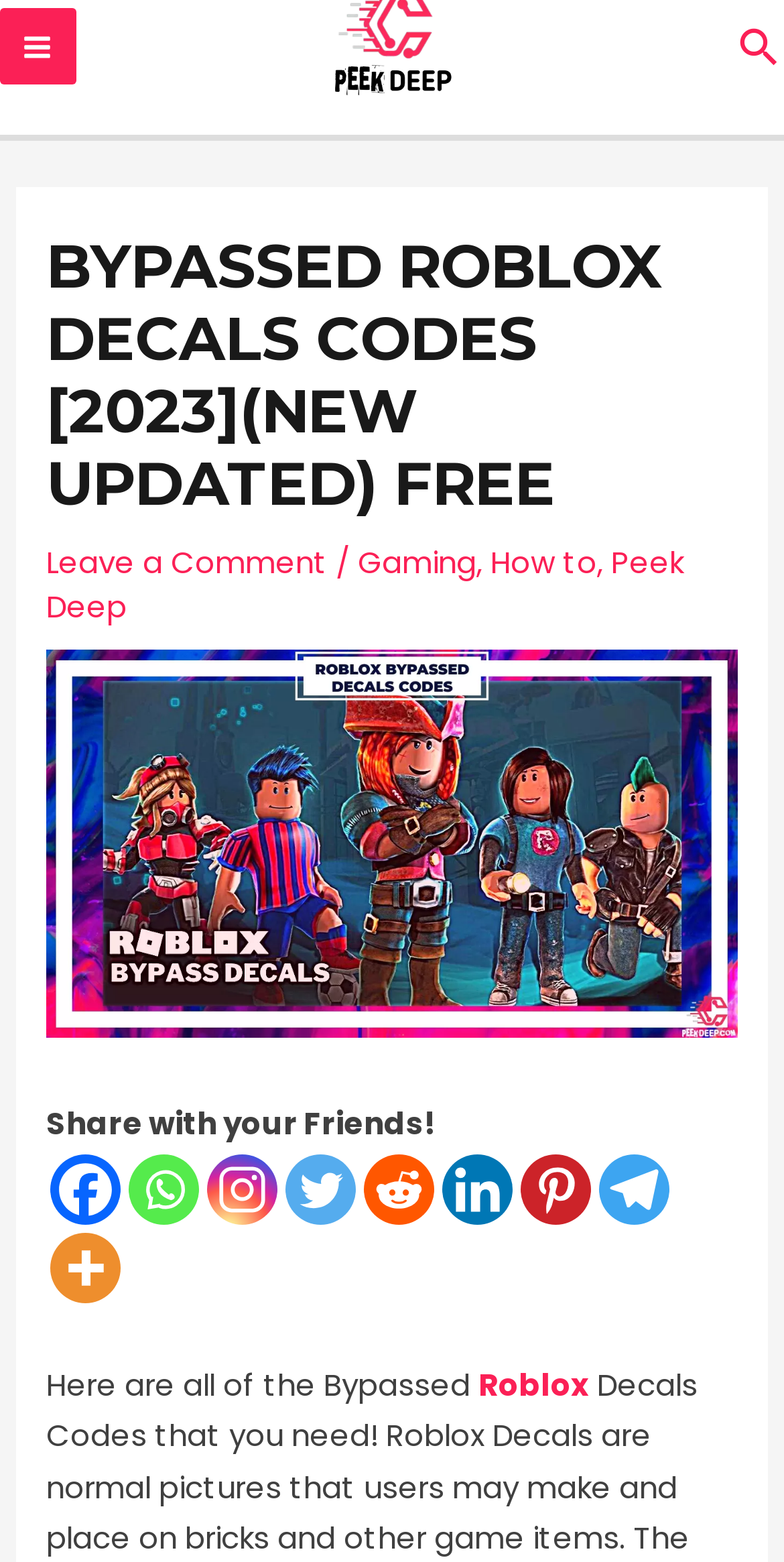Determine the bounding box coordinates for the element that should be clicked to follow this instruction: "Leave a comment". The coordinates should be given as four float numbers between 0 and 1, in the format [left, top, right, bottom].

[0.059, 0.346, 0.418, 0.373]